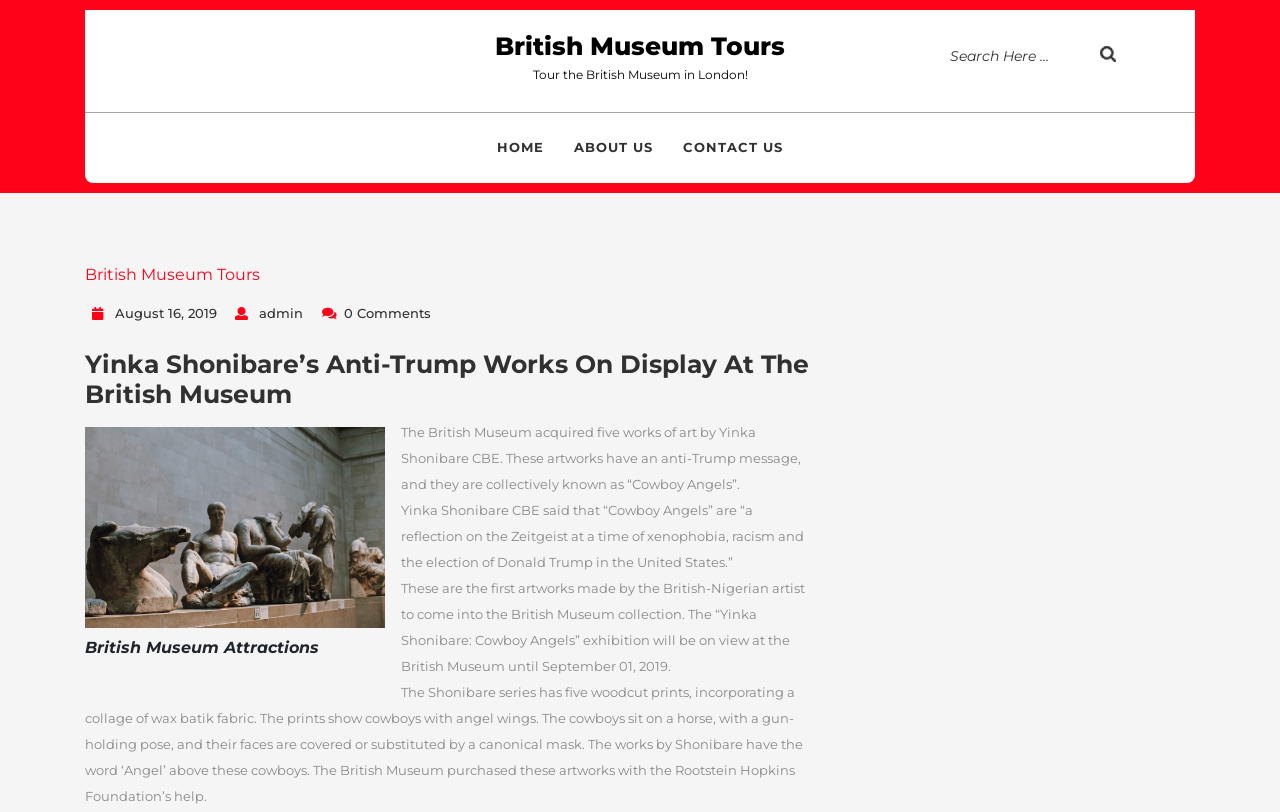Pinpoint the bounding box coordinates of the element you need to click to execute the following instruction: "View the British Museum Guided Tour image". The bounding box should be represented by four float numbers between 0 and 1, in the format [left, top, right, bottom].

[0.066, 0.526, 0.301, 0.773]